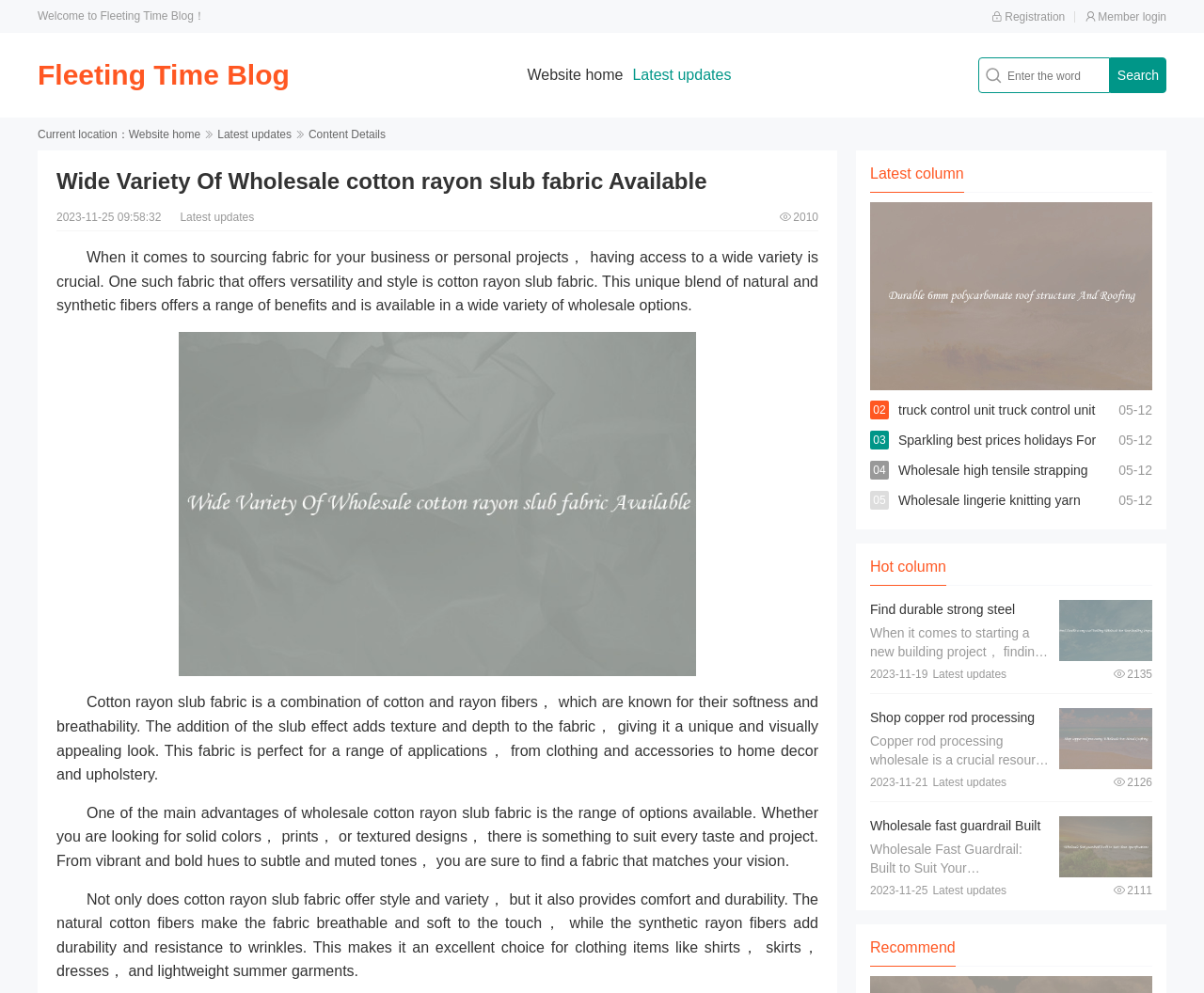Using the provided description Website home, find the bounding box coordinates for the UI element. Provide the coordinates in (top-left x, top-left y, bottom-right x, bottom-right y) format, ensuring all values are between 0 and 1.

[0.438, 0.067, 0.518, 0.083]